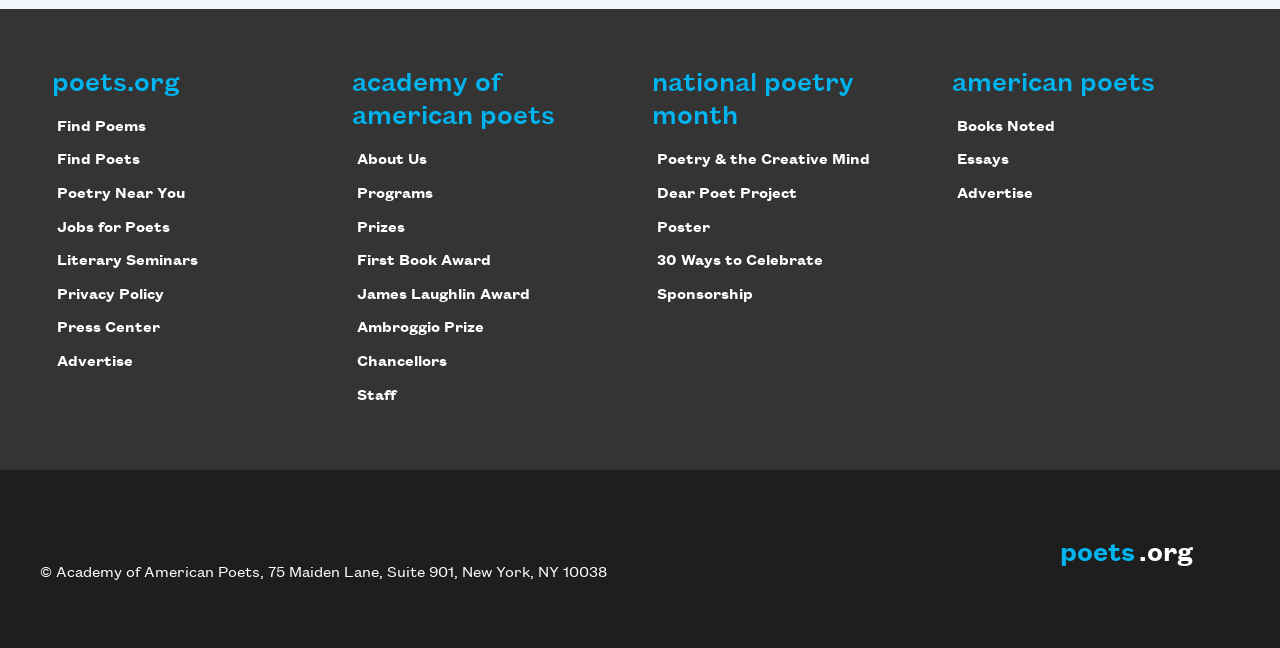What is the name of the organization?
Look at the image and construct a detailed response to the question.

I found the name of the organization in the footer section, where it is written as 'academy of american poets' in a heading element.